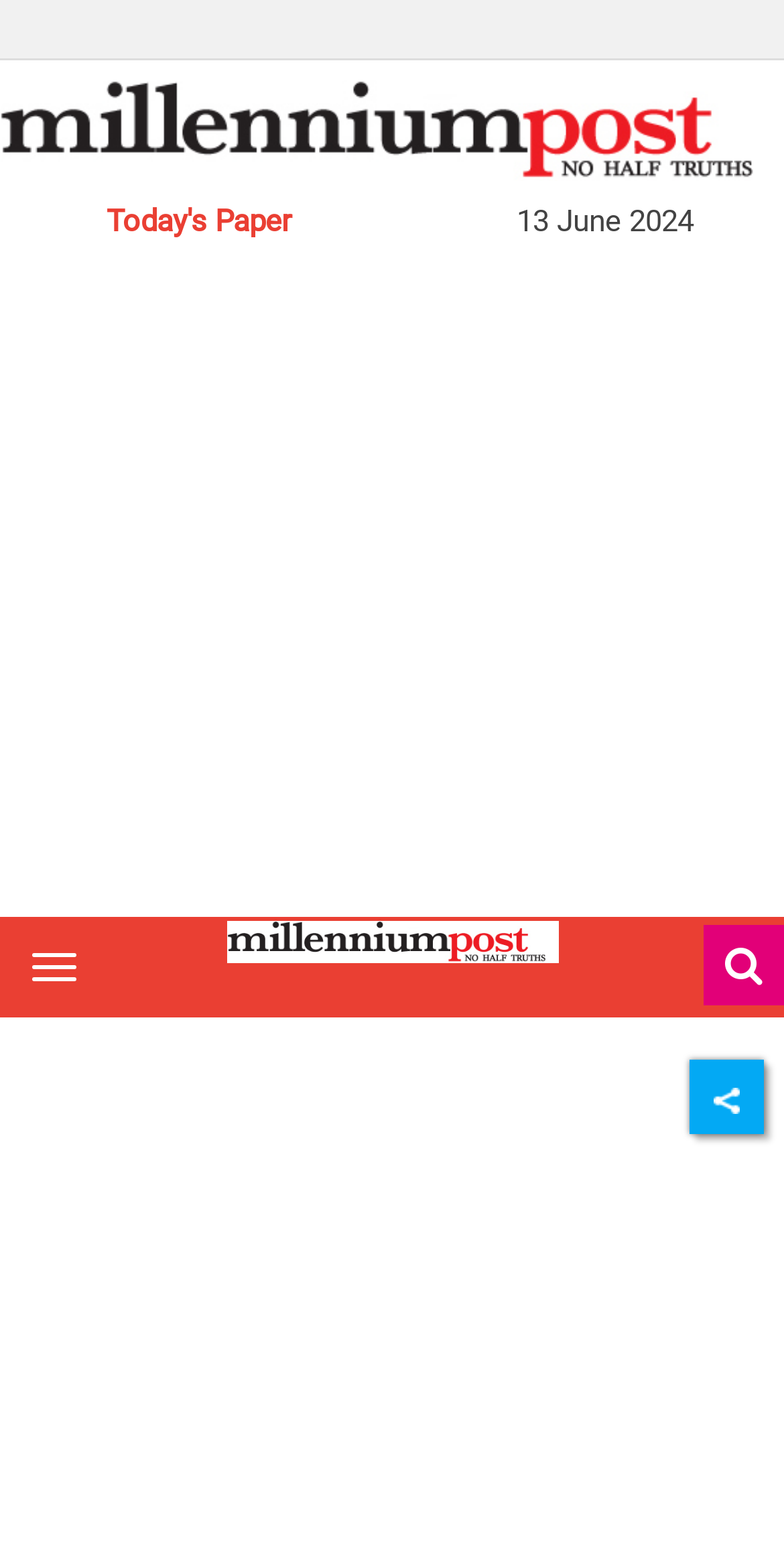Based on the image, please elaborate on the answer to the following question:
What is the purpose of the button at the top left corner?

The button at the top left corner is used to toggle the navigation menu, as indicated by its text 'Toggle navigation'.